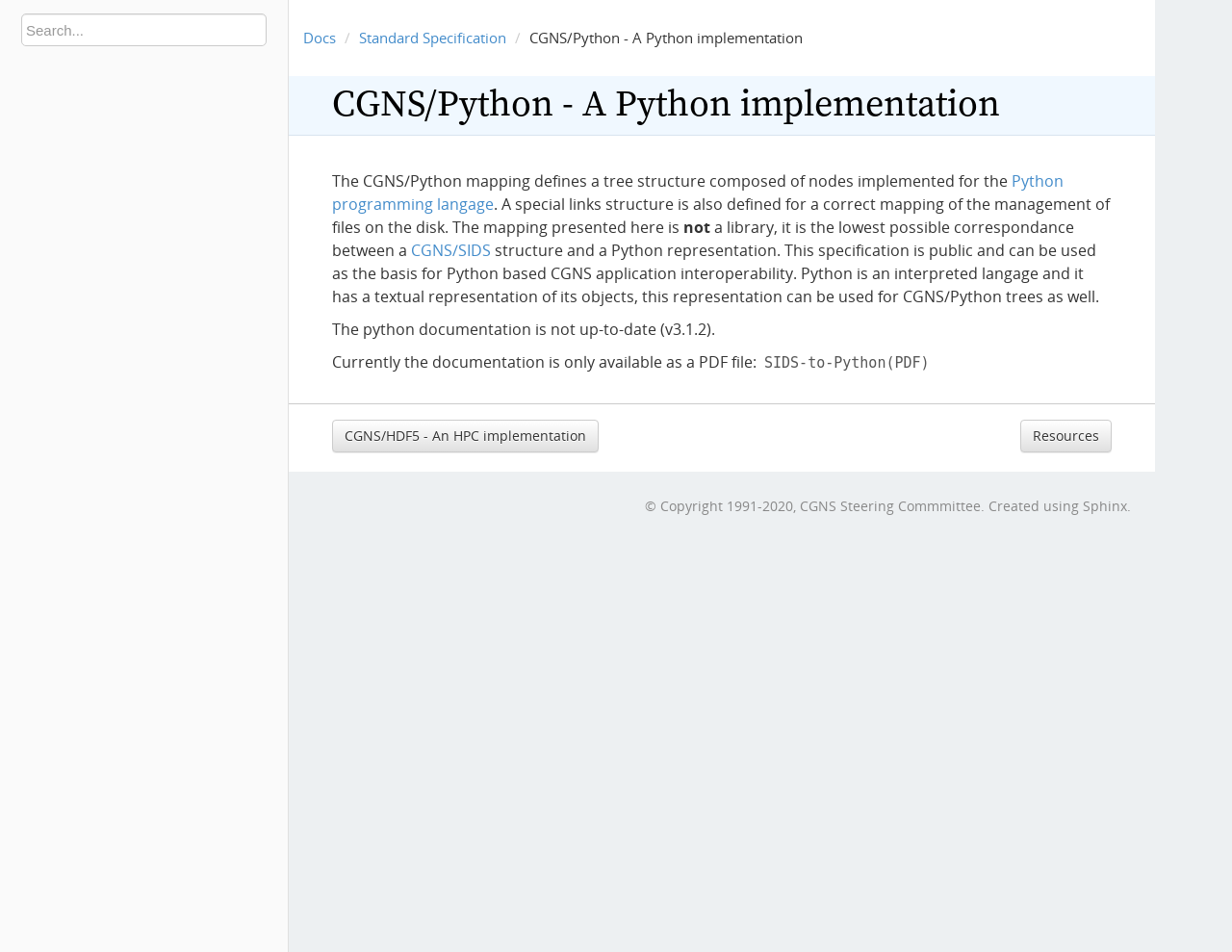What is the purpose of the CGNS/Python specification?
Use the screenshot to answer the question with a single word or phrase.

interoperability